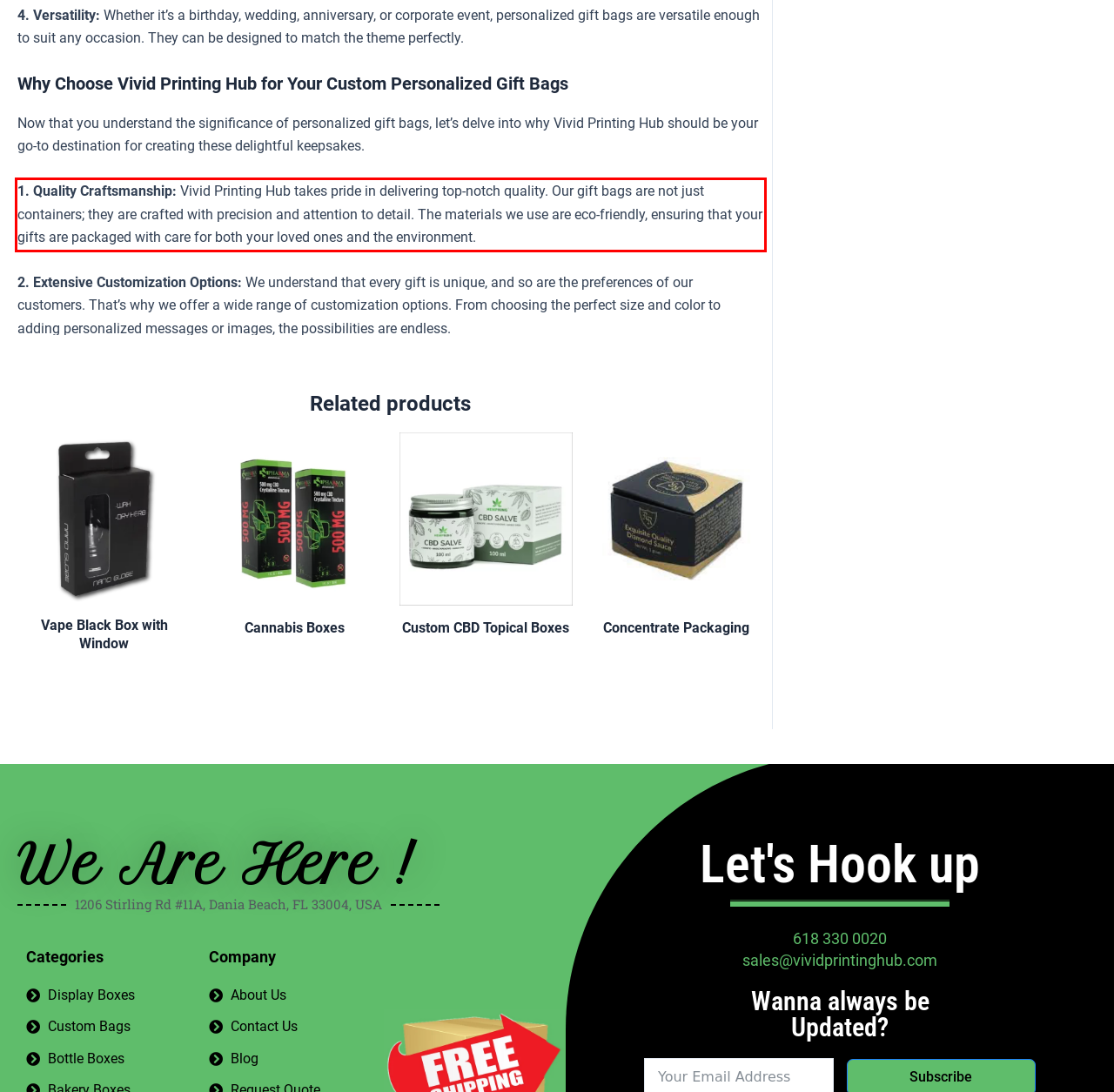Given a screenshot of a webpage with a red bounding box, extract the text content from the UI element inside the red bounding box.

1. Quality Craftsmanship: Vivid Printing Hub takes pride in delivering top-notch quality. Our gift bags are not just containers; they are crafted with precision and attention to detail. The materials we use are eco-friendly, ensuring that your gifts are packaged with care for both your loved ones and the environment.